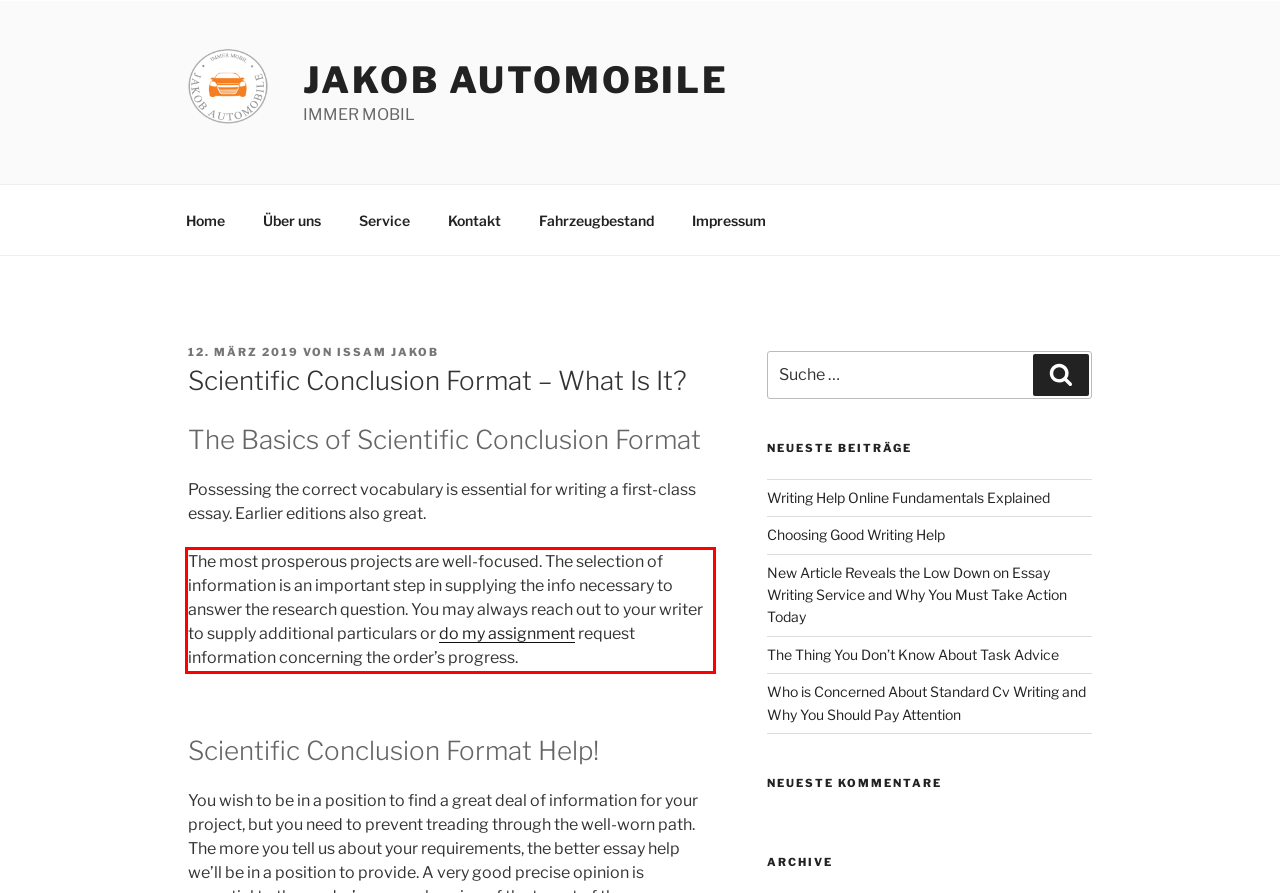Please examine the webpage screenshot and extract the text within the red bounding box using OCR.

The most prosperous projects are well-focused. The selection of information is an important step in supplying the info necessary to answer the research question. You may always reach out to your writer to supply additional particulars or do my assignment request information concerning the order’s progress.